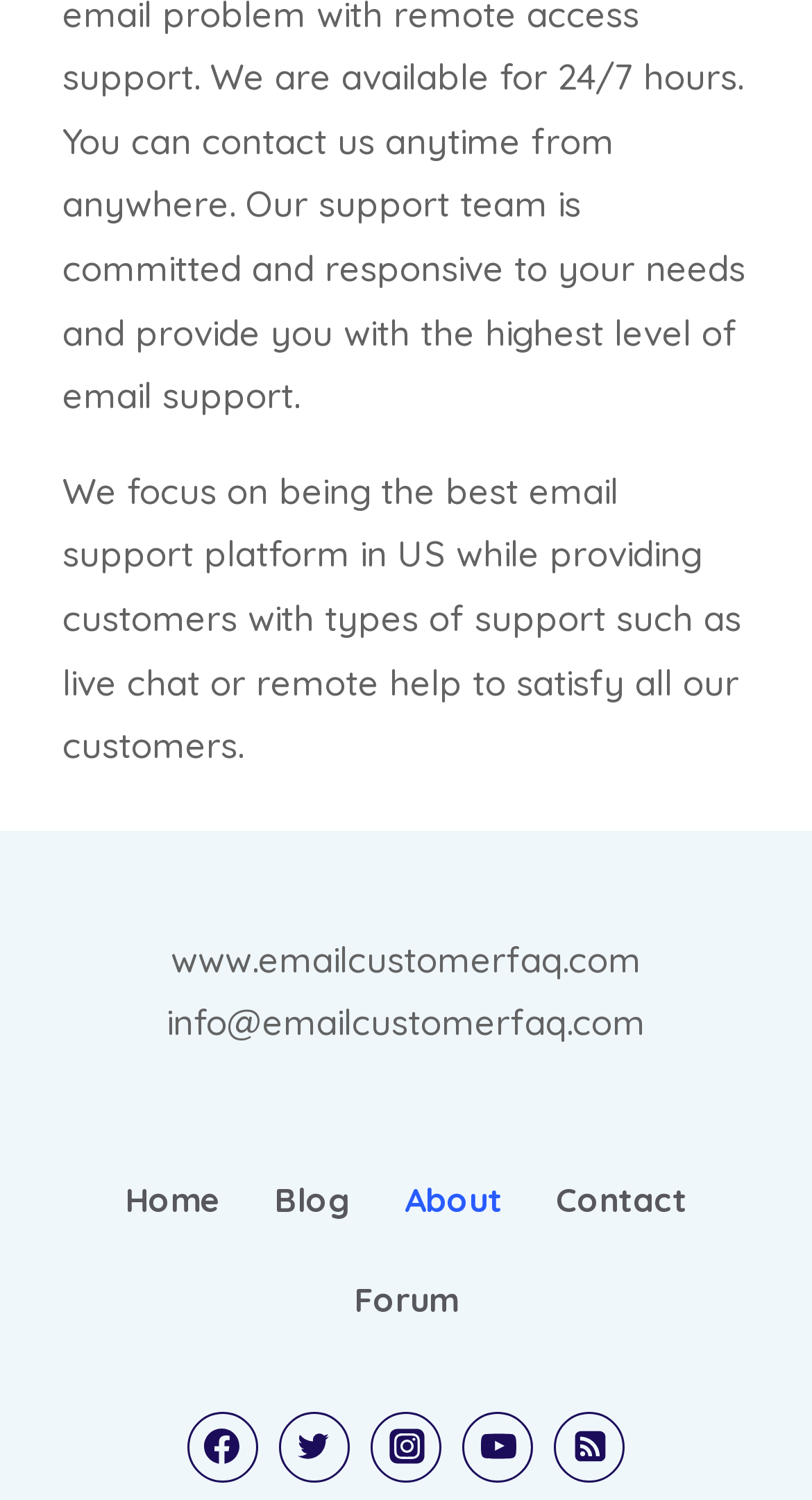Please determine the bounding box coordinates for the UI element described as: "Facebook".

[0.23, 0.941, 0.317, 0.988]